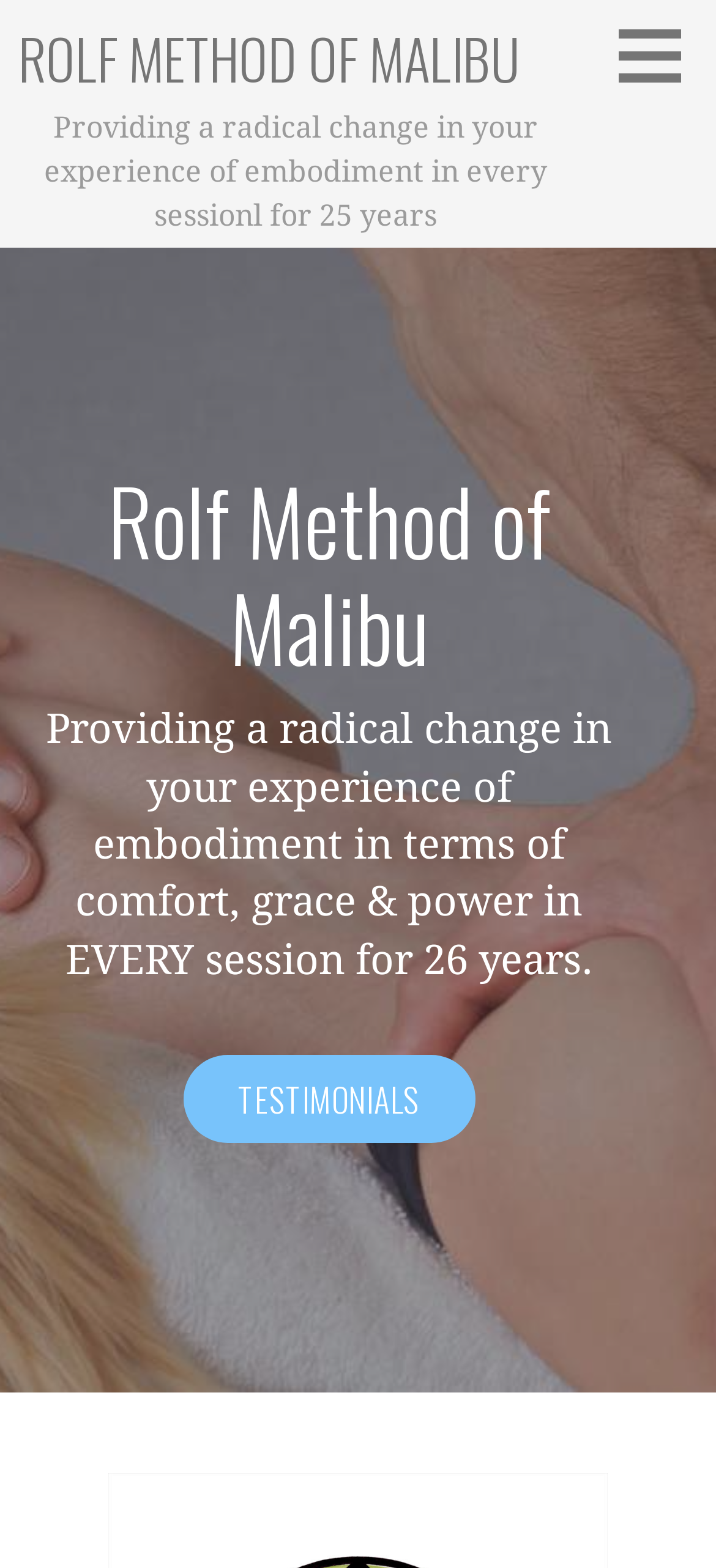Based on the description "parent_node: ROLF METHOD OF MALIBU", find the bounding box of the specified UI element.

[0.852, 0.005, 1.0, 0.066]